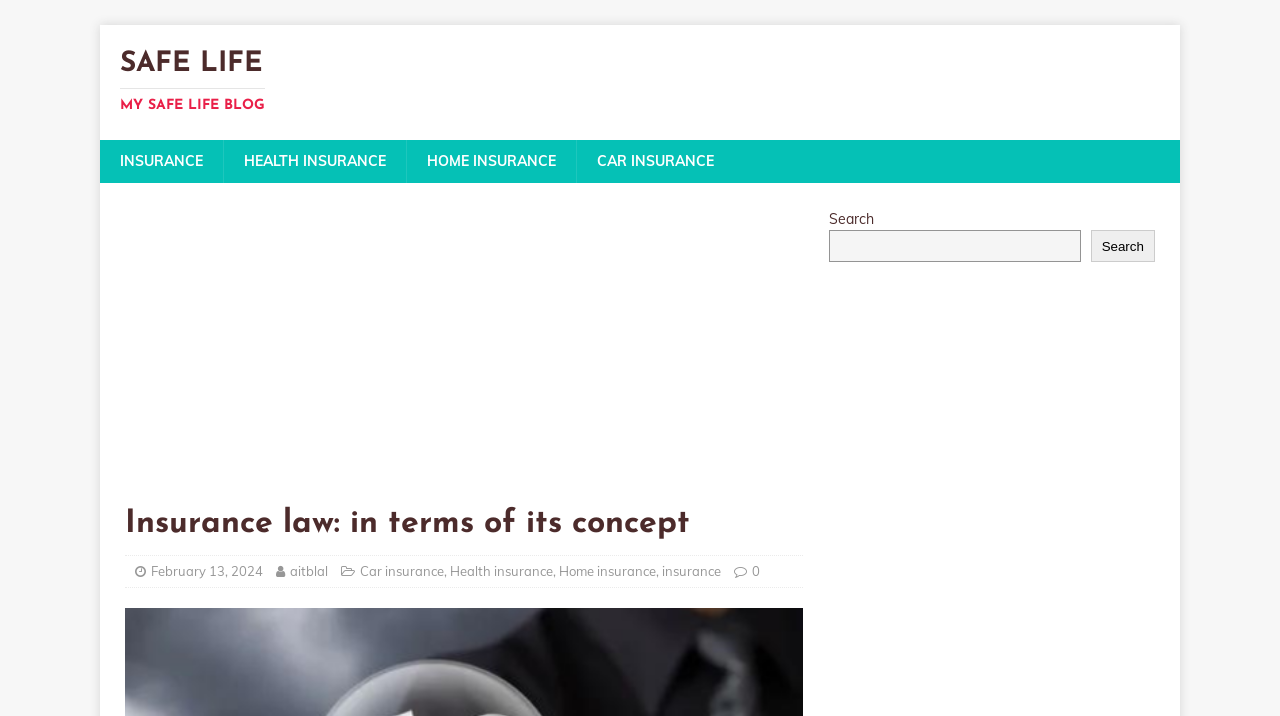What types of insurance are mentioned? Please answer the question using a single word or phrase based on the image.

Health, Home, Car